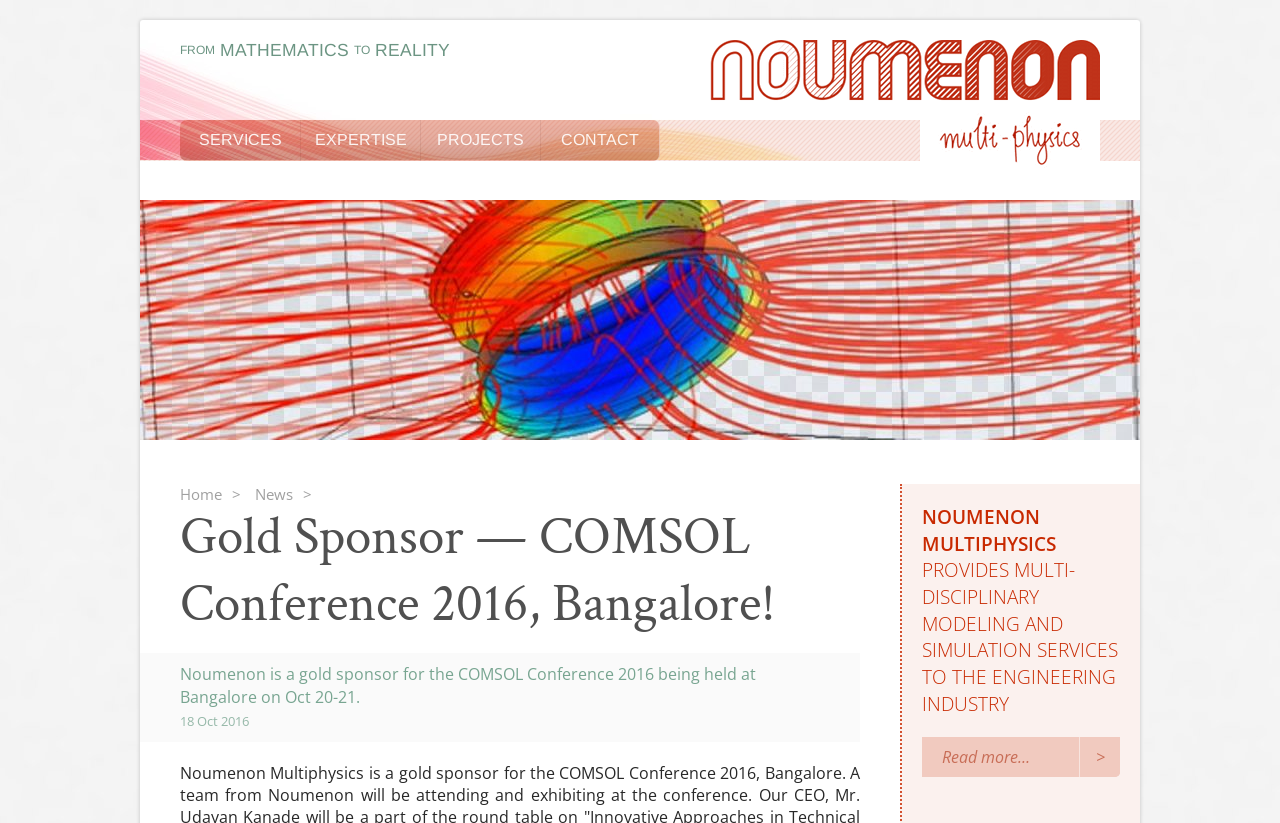Use a single word or phrase to answer the question: What is Noumenon's role in COMSOL Conference 2016?

Gold Sponsor